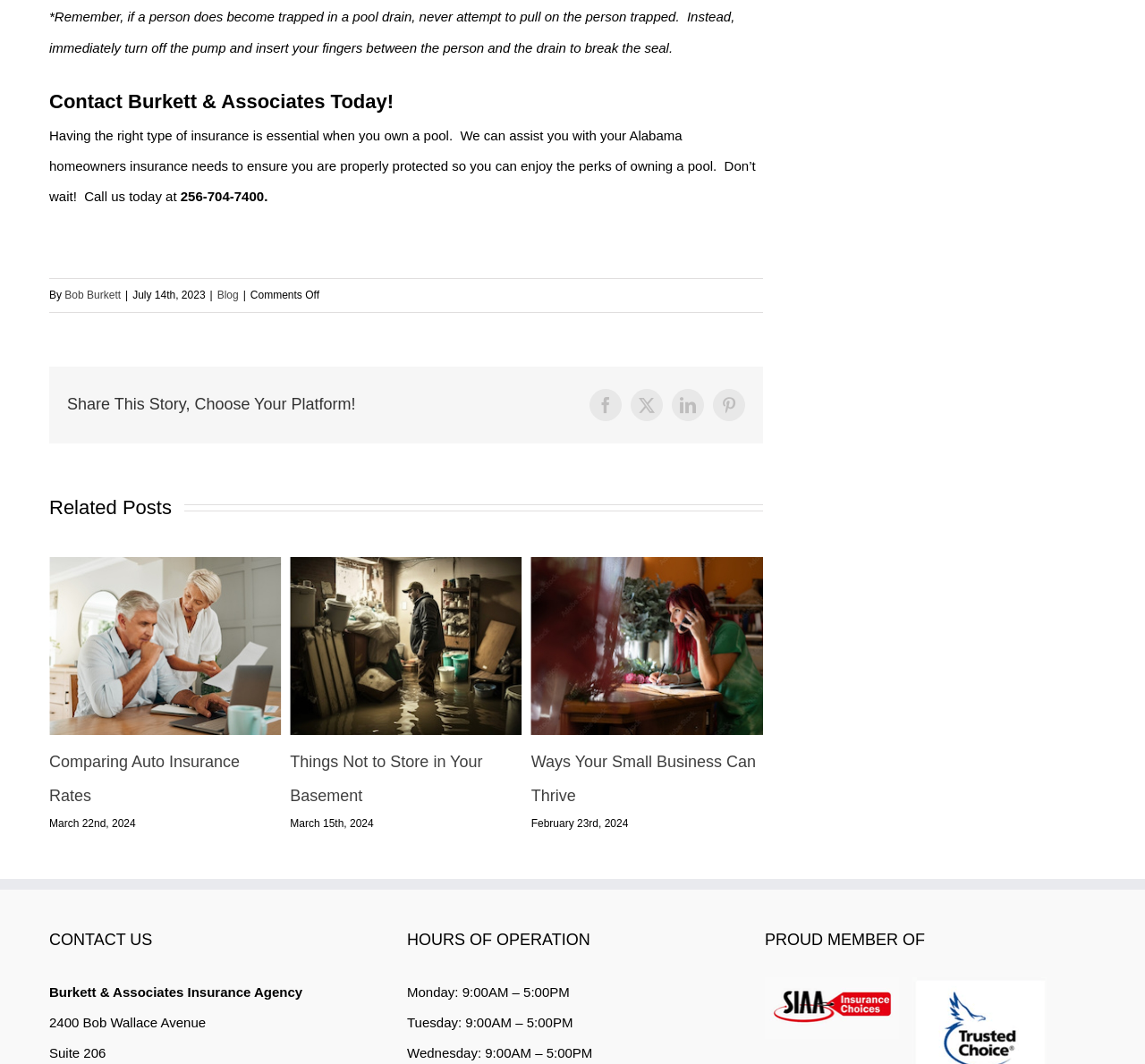Determine the bounding box coordinates for the area that needs to be clicked to fulfill this task: "Read about Alzheimer's". The coordinates must be given as four float numbers between 0 and 1, i.e., [left, top, right, bottom].

None